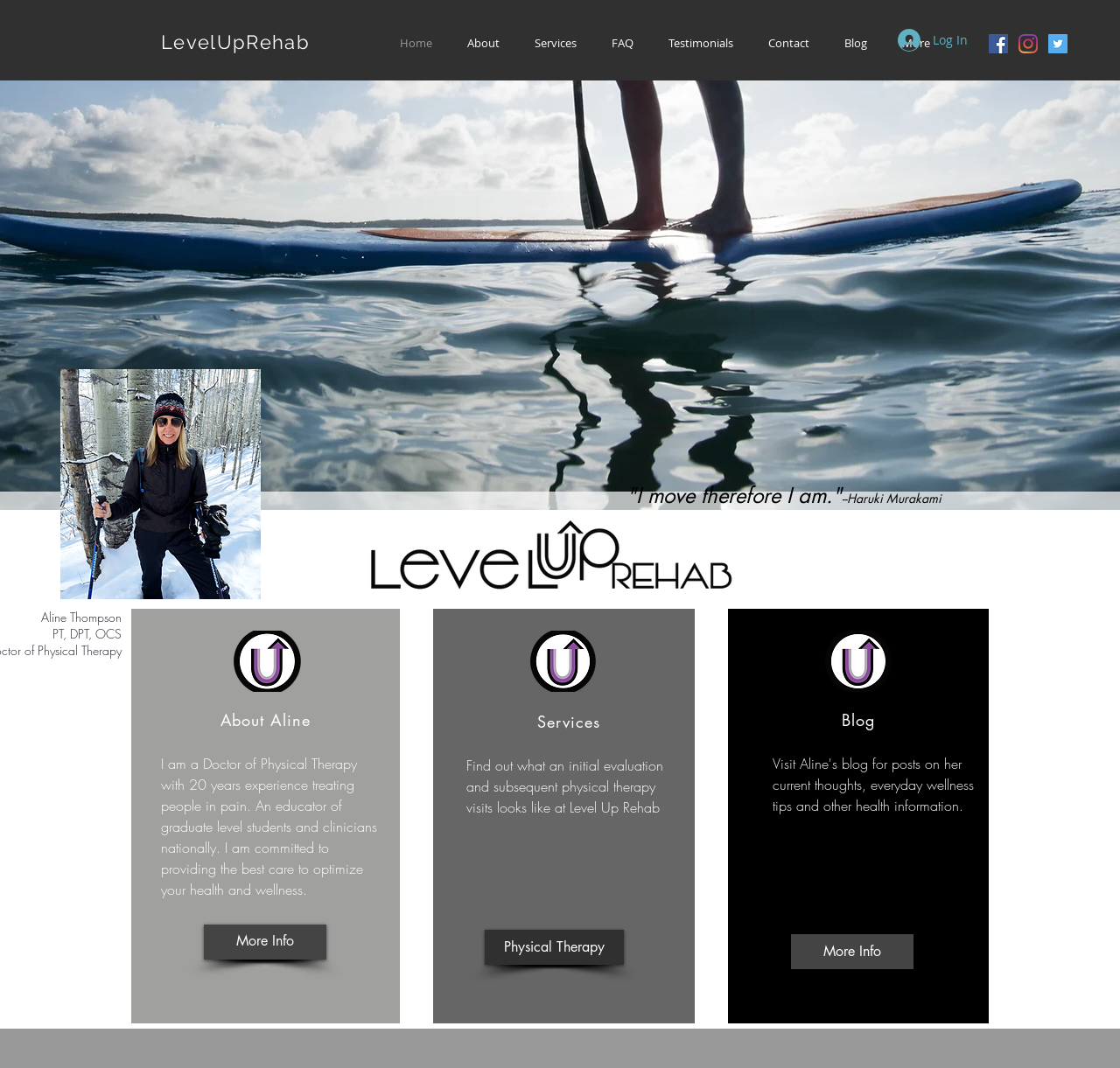Explain the contents of the webpage comprehensively.

The webpage is about Level Up Rehab, a physical therapy center in Denver, Colorado. At the top left, there is a heading with the center's name, "LevelUpRehab", which is also a link. Next to it, there is a navigation menu with links to different sections of the website, including "Home", "About", "Services", "FAQ", "Testimonials", "Contact", "Blog", and "More". 

On the top right, there is a "Log In" button with a small image beside it. Below the navigation menu, there is a social bar with links to the center's Facebook, Instagram, and Twitter profiles, each represented by a small icon.

The main content of the webpage is divided into three sections. The first section is about the center's founder, Aline, with a heading "About Aline" and a brief description of her experience and commitment to providing quality care. There is also a "More Info" link below the description.

The second section is about the services offered by the center, with a heading "Services" and a brief description of what an initial evaluation and subsequent physical therapy visits entail. There is also a link to "Physical Therapy" below the description.

The third section is about the center's blog, with a heading "Blog" and a "More Info" link. There is also a quote from Haruki Murakami, "I move therefore I am", displayed prominently in the middle of the webpage.